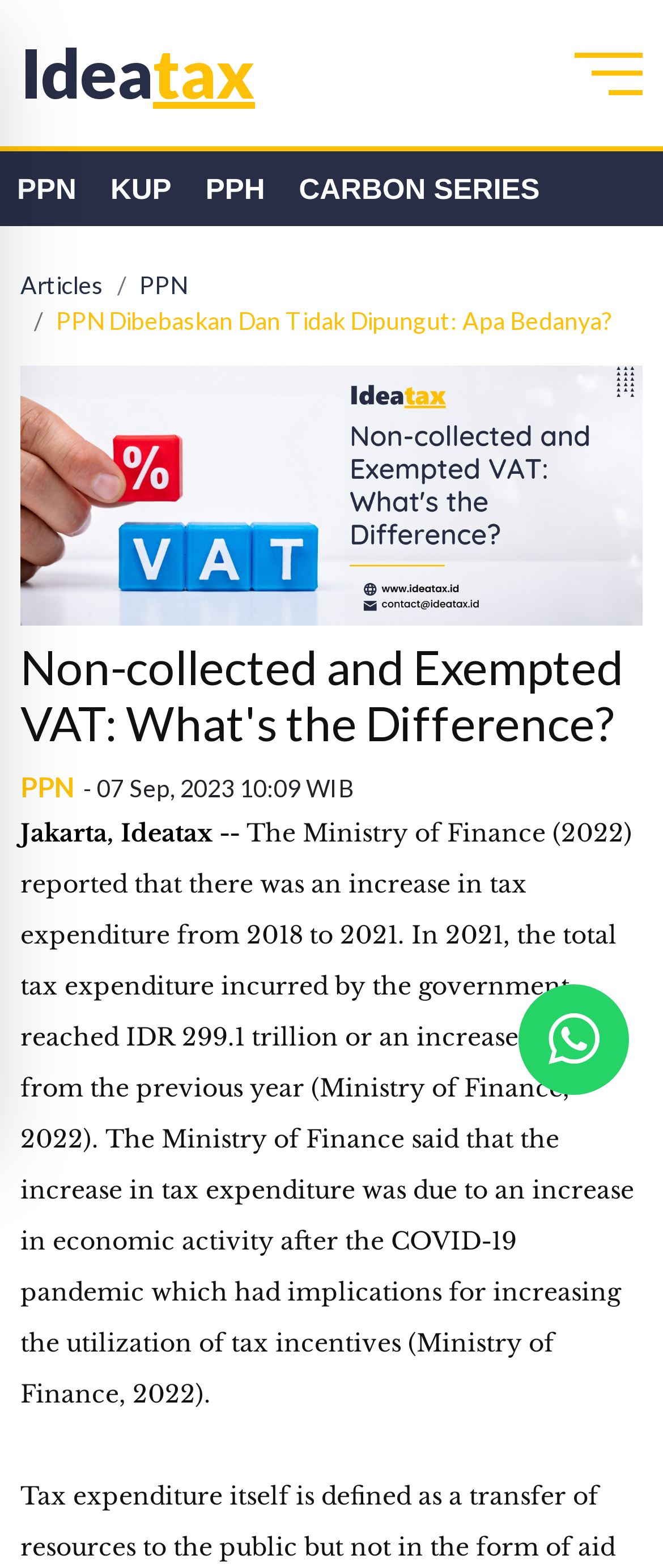Write a detailed summary of the webpage, including text, images, and layout.

The webpage is about understanding the difference between Tax-Exempted VAT (PPN Tidak Dipungut) and VAT Exempted (PPN Dibebaskan) in Indonesia. At the top left, there is a link to "Ideatax". On the top right, there is a button. Below the button, there are four links: "PPN", "KUP", "PPH", and "CARBON SERIES". 

A navigation breadcrumb is located at the top of the page, spanning the entire width. It contains three links: "Articles", "PPN", and a text "PPN Dibebaskan Dan Tidak Dipungut: Apa Bedanya?" which is a summary of the article's title. 

Below the breadcrumb, there is an image with the same title as the webpage. The main heading "Non-collected and Exempted VAT: What's the Difference?" is located below the image. 

On the left side, there are two links to "PPN" and a text indicating the date and time of the article's publication. Below this, there is a paragraph of text discussing the increase in tax expenditure from 2018 to 2021, citing the Ministry of Finance's report. 

At the bottom right, there is a generic element "contact us via whatsapp".